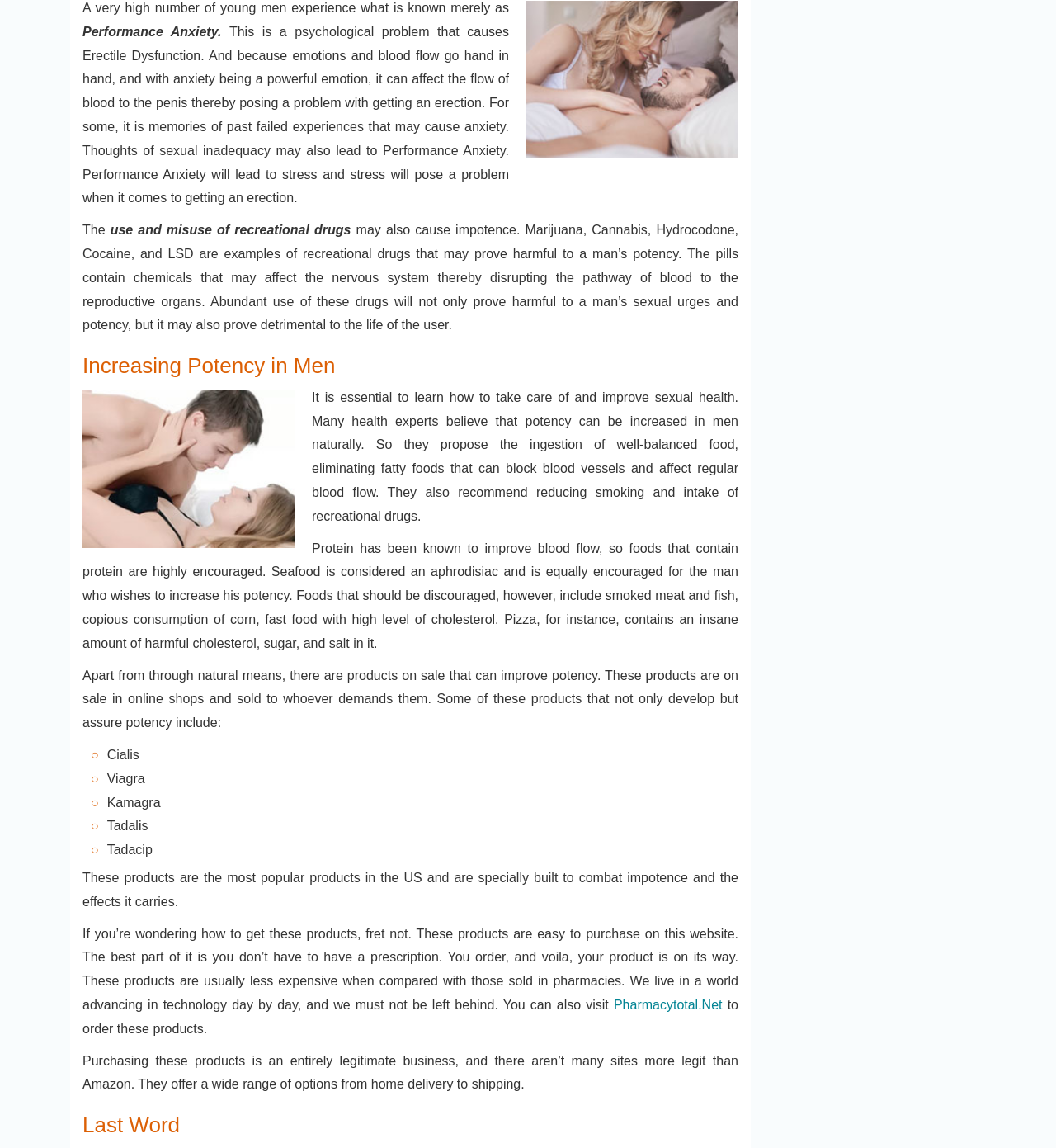Based on the image, provide a detailed response to the question:
What products can improve potency?

The webpage lists several products that can improve potency, including Cialis, Viagra, Kamagra, Tadalis, and Tadacip. These products are available for purchase on the website and are designed to combat impotence.